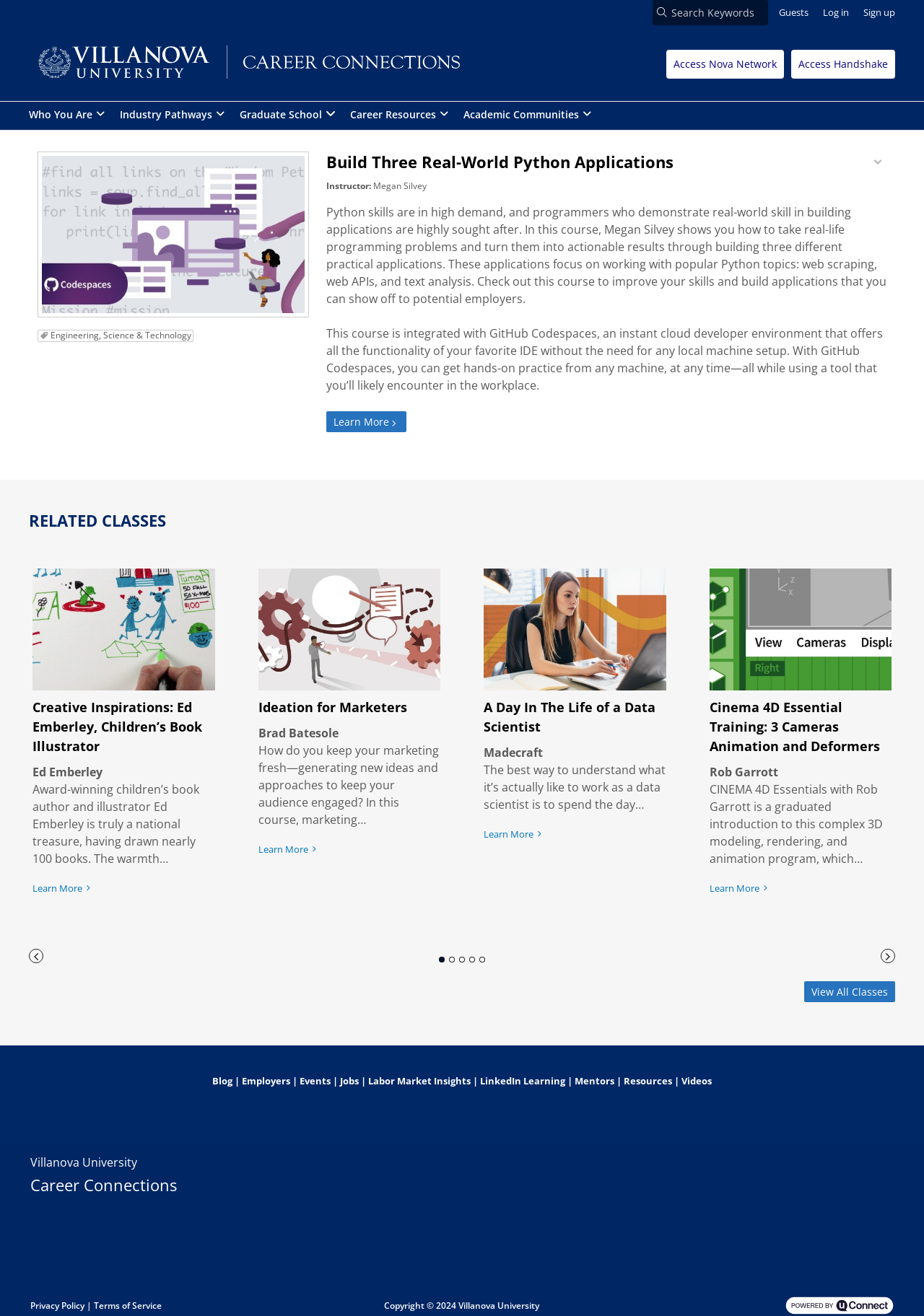Please reply with a single word or brief phrase to the question: 
How many related classes are listed on the webpage?

4